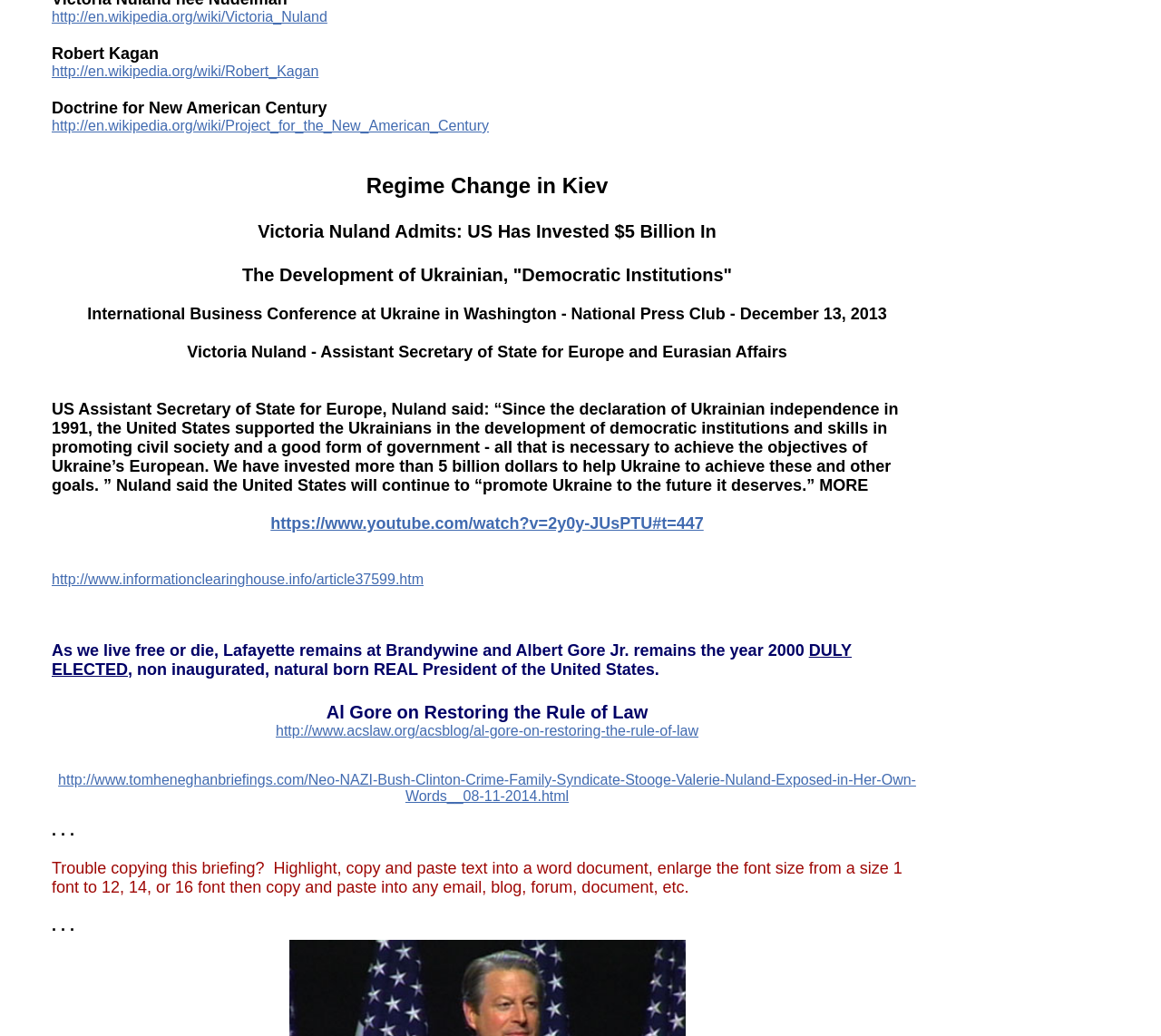Locate the bounding box of the UI element described in the following text: "http://en.wikipedia.org/wiki/Project_for_the_New_American_Century".

[0.045, 0.114, 0.421, 0.129]